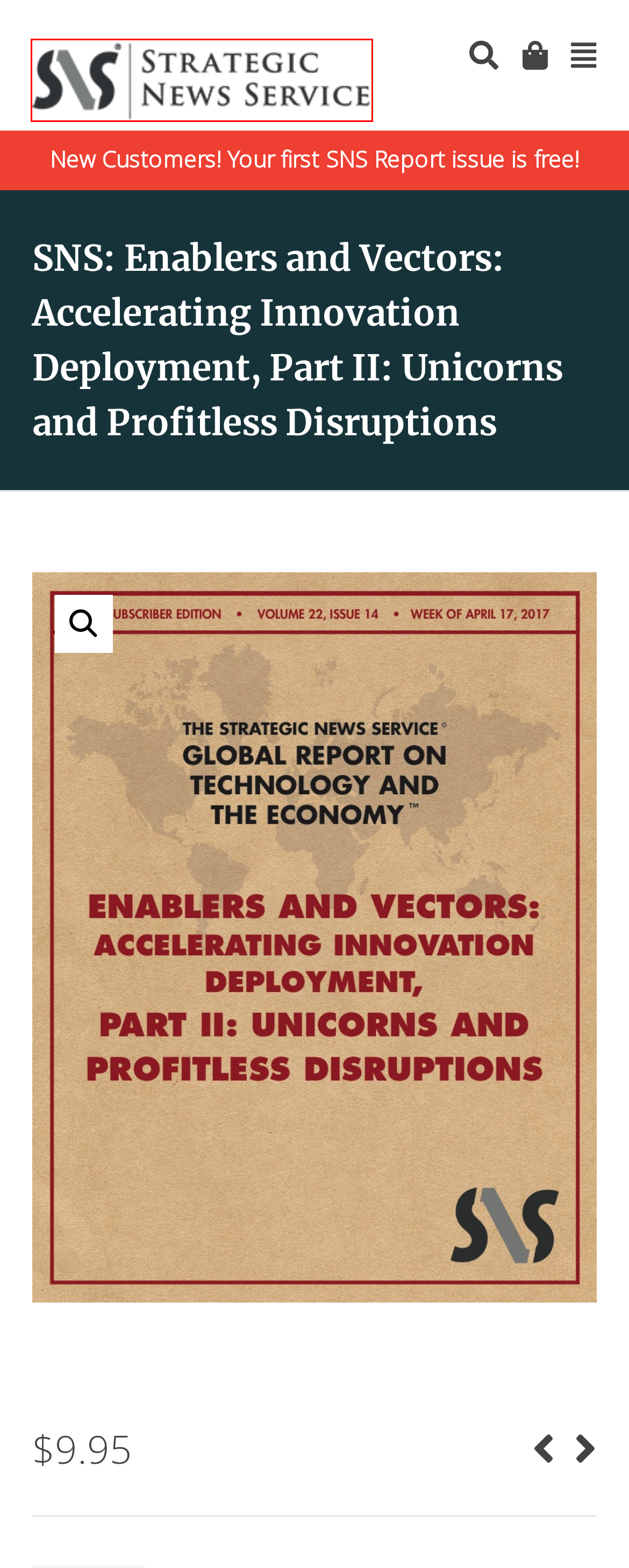You are provided with a screenshot of a webpage that has a red bounding box highlighting a UI element. Choose the most accurate webpage description that matches the new webpage after clicking the highlighted element. Here are your choices:
A. SNS: Pattern Recognition: AI for the Next IA - Strategic News Service Store
B. SNS: CES and the IoT - Strategic News Service Store
C. Back Issues Archives - Strategic News Service Store
D. SNS: The Perfect Union: Biology And Computing - Strategic News Service Store
E. Strategic New Service Store - Books, eBooks, back issues and more!
F. SNS: Special Letter: The Maker Movement + - Strategic News Service Store
G. 2015 Issues Archives - Strategic News Service Store
H. 2017 Issues Archives - Strategic News Service Store

E